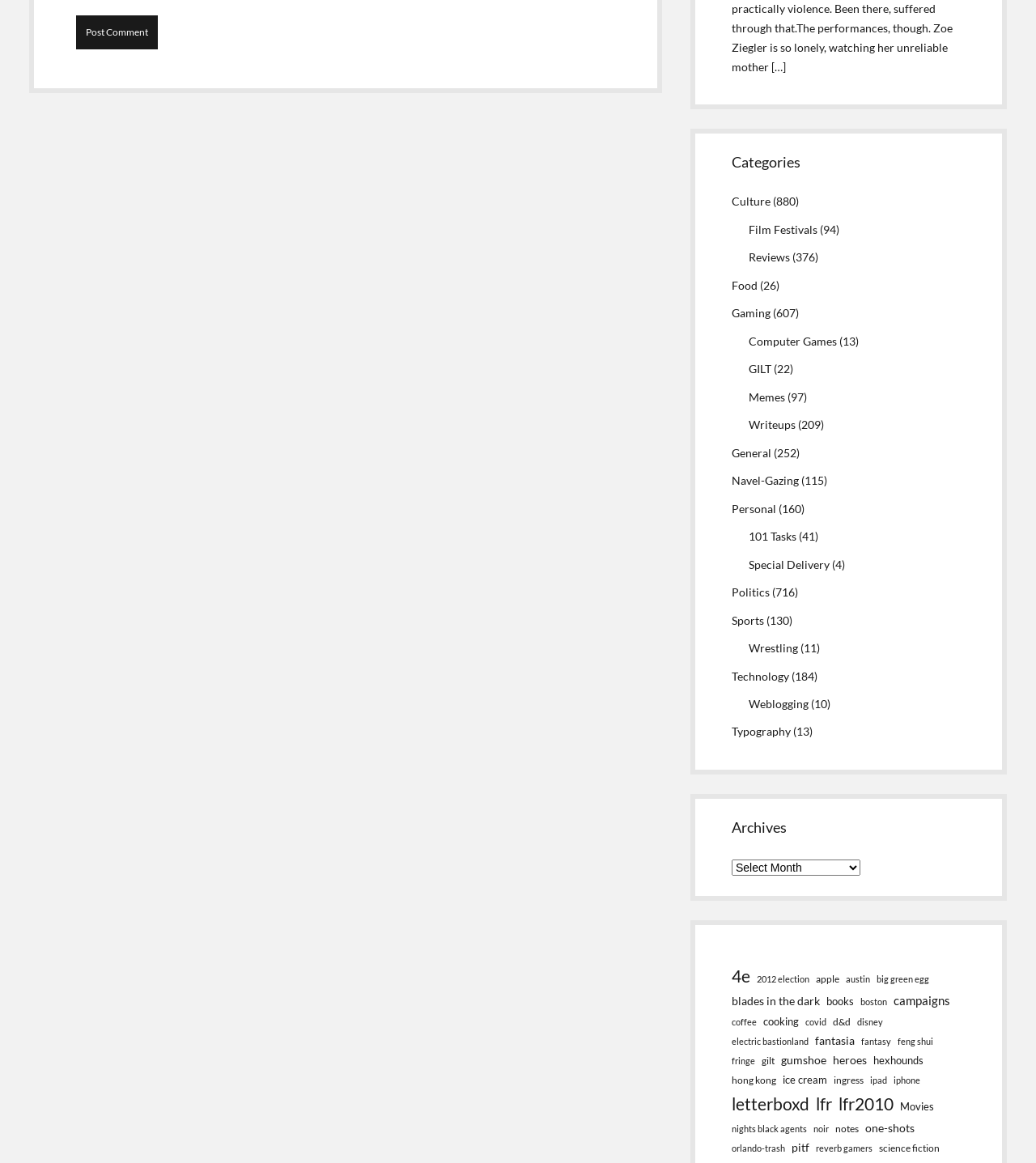Using the details in the image, give a detailed response to the question below:
What is the category with the fewest items?

I looked at the number of items in each category by looking at the links under the 'Archives' heading. The category with the fewest items is 'Special Delivery' with 4 items.